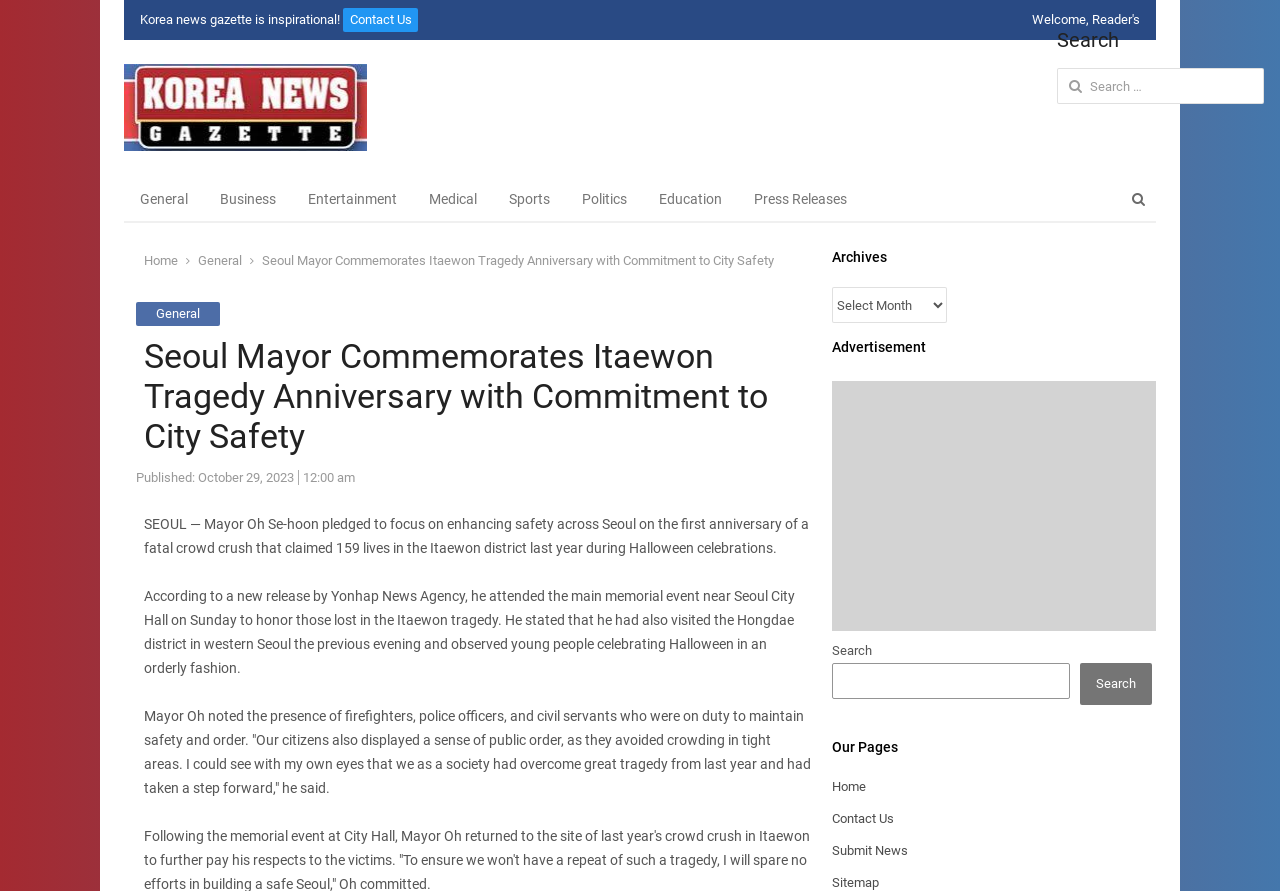Pinpoint the bounding box coordinates for the area that should be clicked to perform the following instruction: "Contact Us".

[0.268, 0.009, 0.327, 0.036]